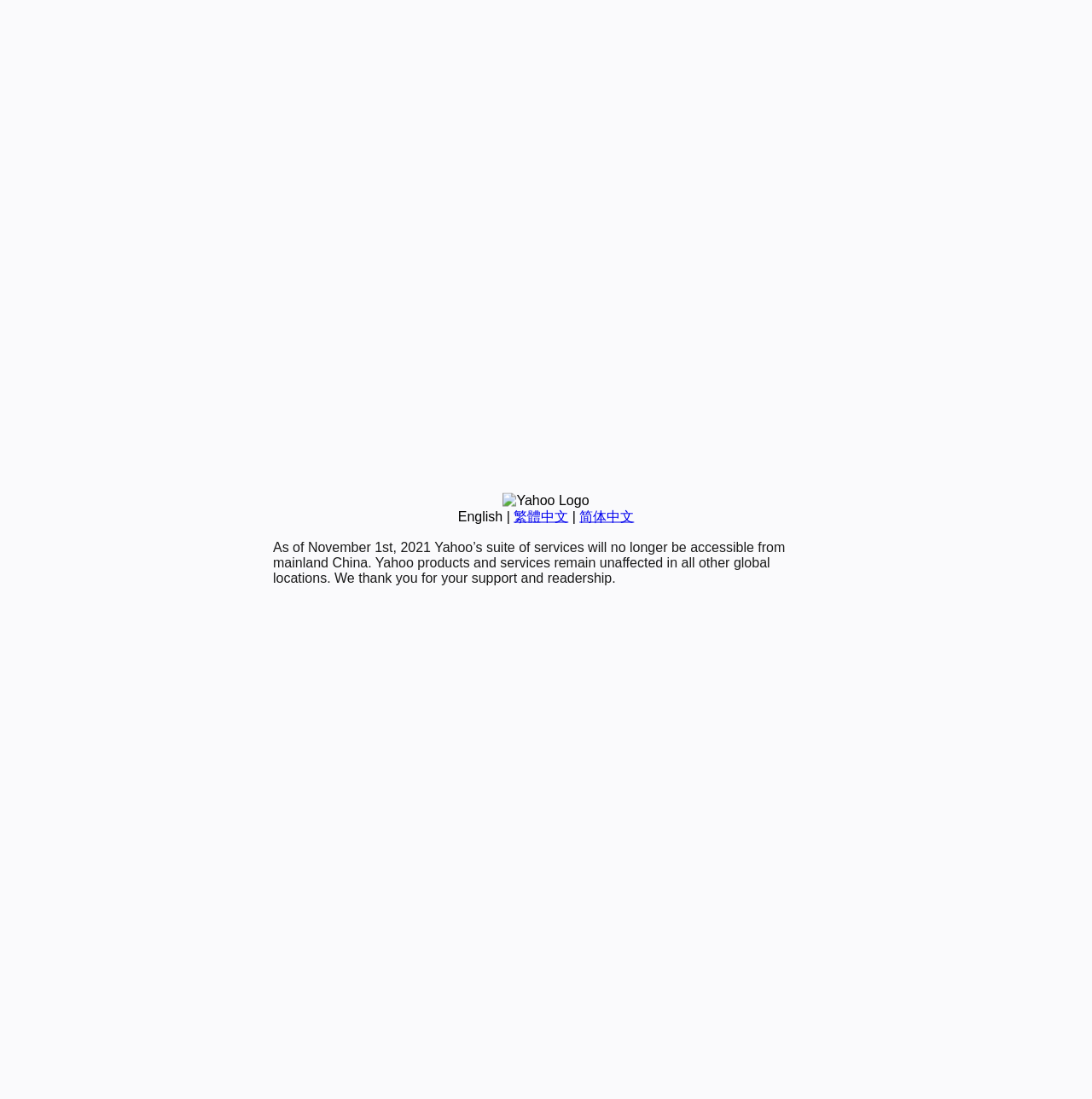Find the bounding box coordinates for the UI element that matches this description: "parent_node: Home".

None